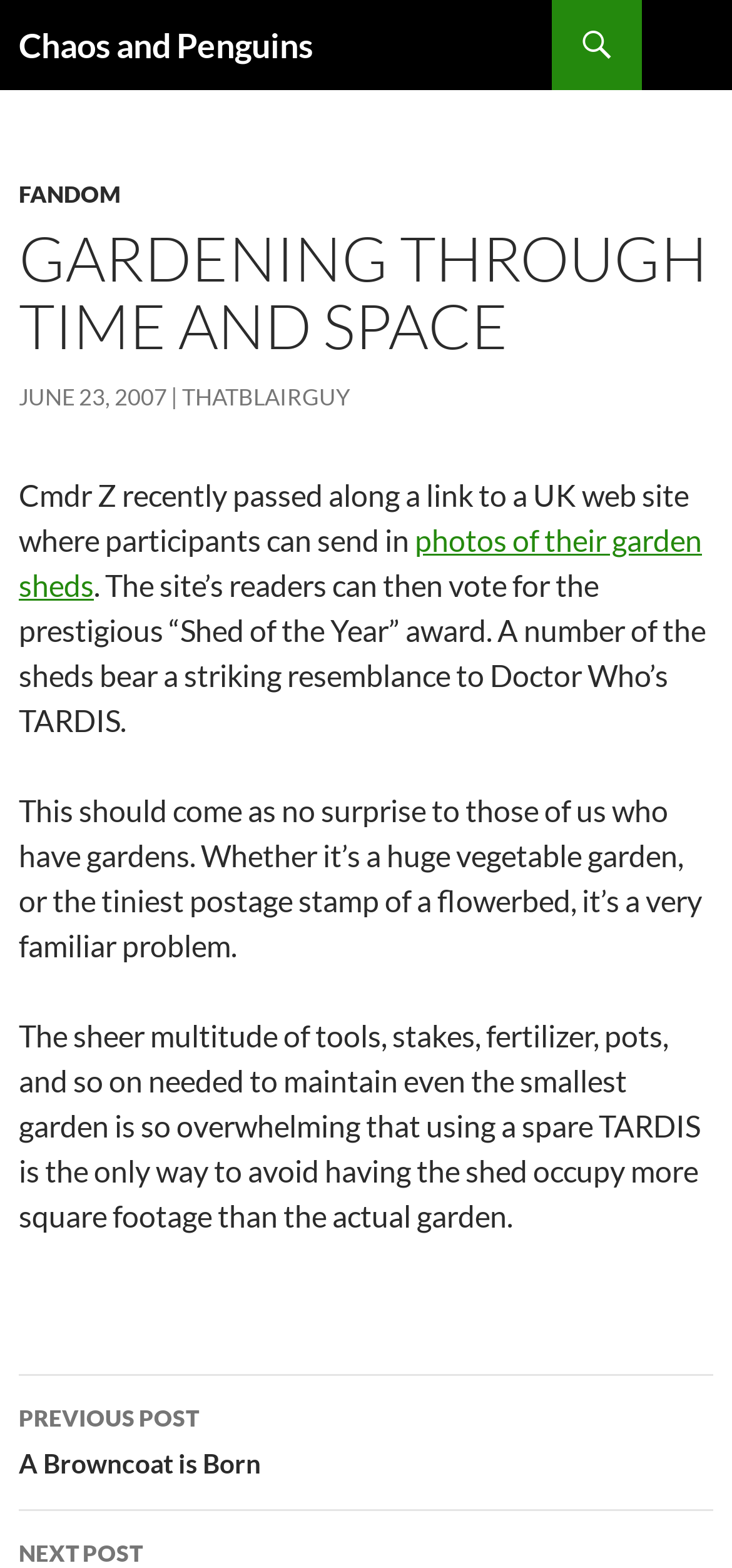With reference to the screenshot, provide a detailed response to the question below:
Who passed along a link to a UK web site?

According to the article, Cmdr Z recently passed along a link to a UK web site where participants can send in photos of their garden sheds.